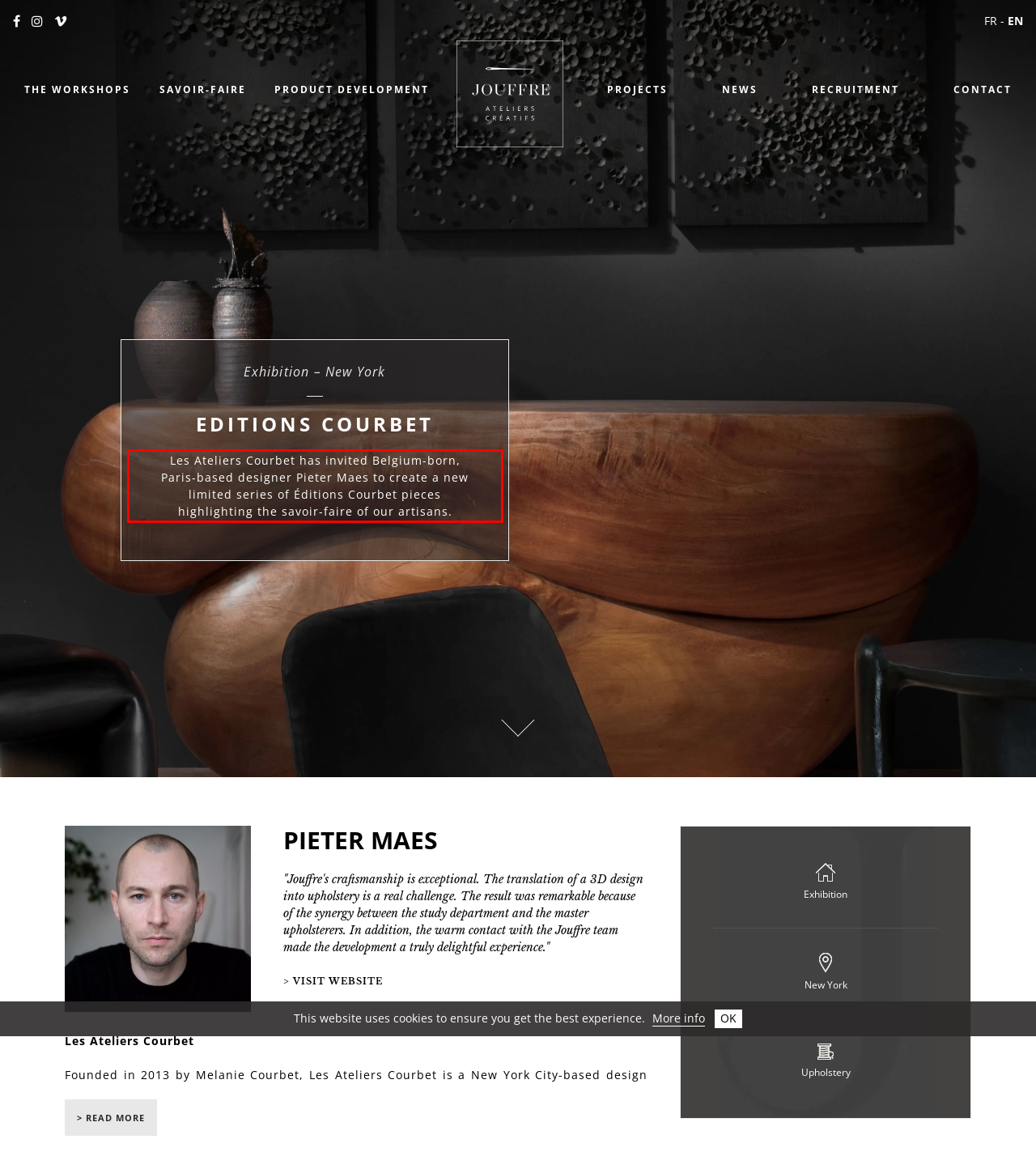Given a screenshot of a webpage, identify the red bounding box and perform OCR to recognize the text within that box.

Les Ateliers Courbet has invited Belgium-born, Paris-based designer Pieter Maes to create a new limited series of Éditions Courbet pieces highlighting the savoir-faire of our artisans.